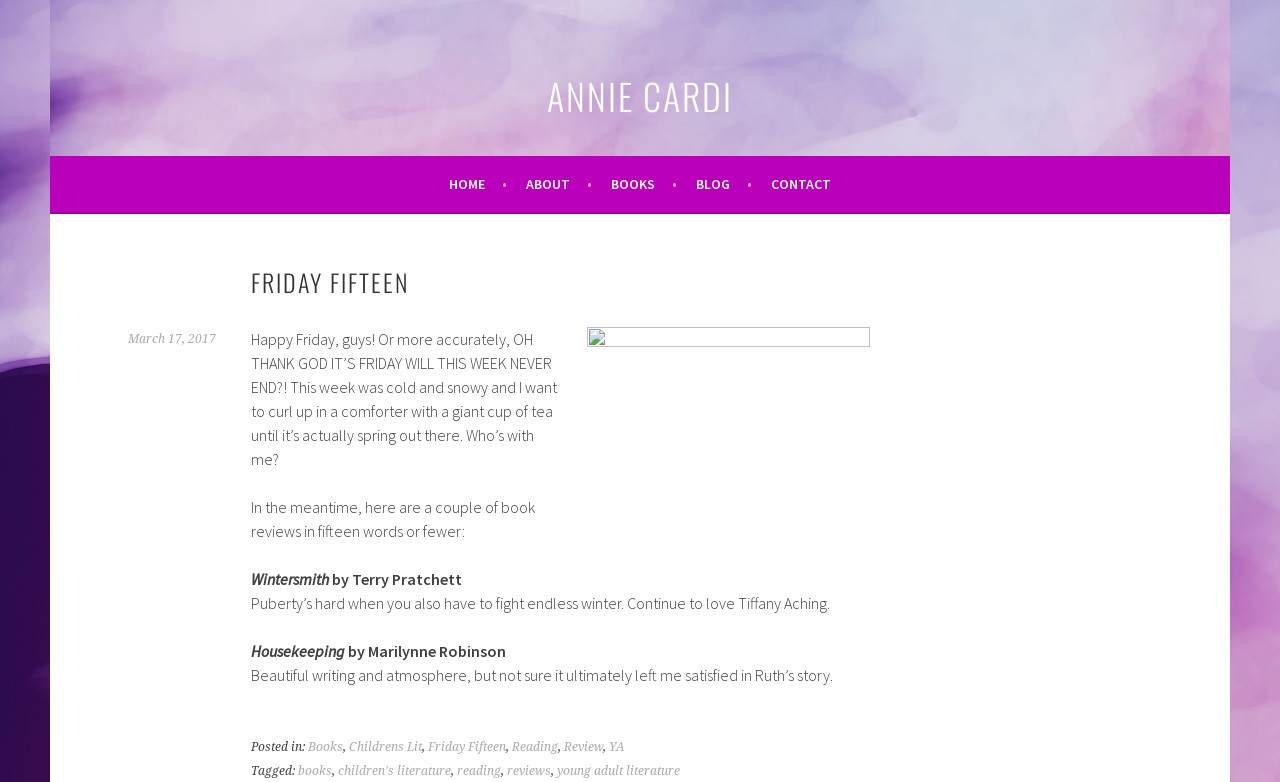Using the provided element description: "reading", determine the bounding box coordinates of the corresponding UI element in the screenshot.

[0.357, 0.977, 0.391, 0.995]